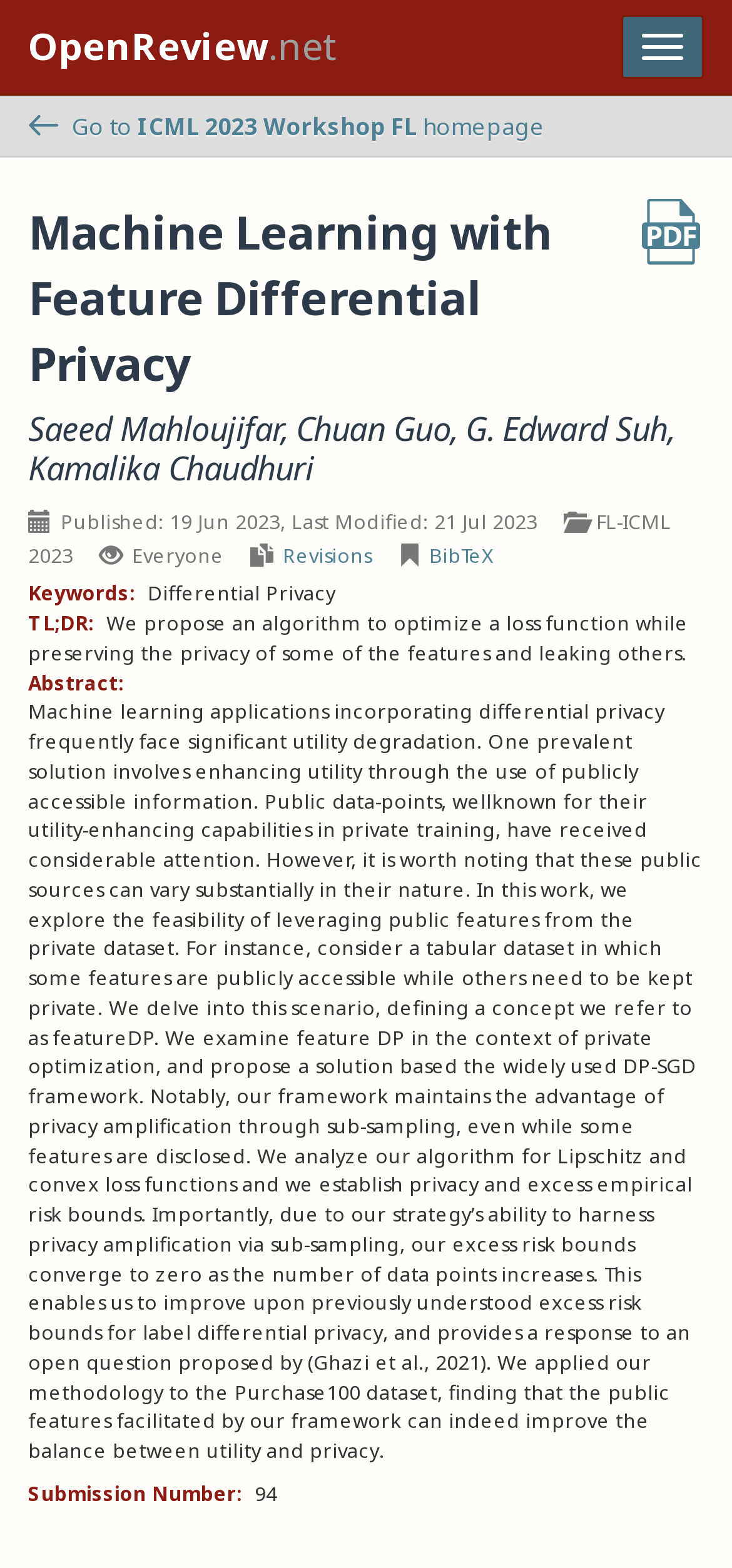Answer the question below using just one word or a short phrase: 
What is the name of the first author?

Saeed Mahloujifar